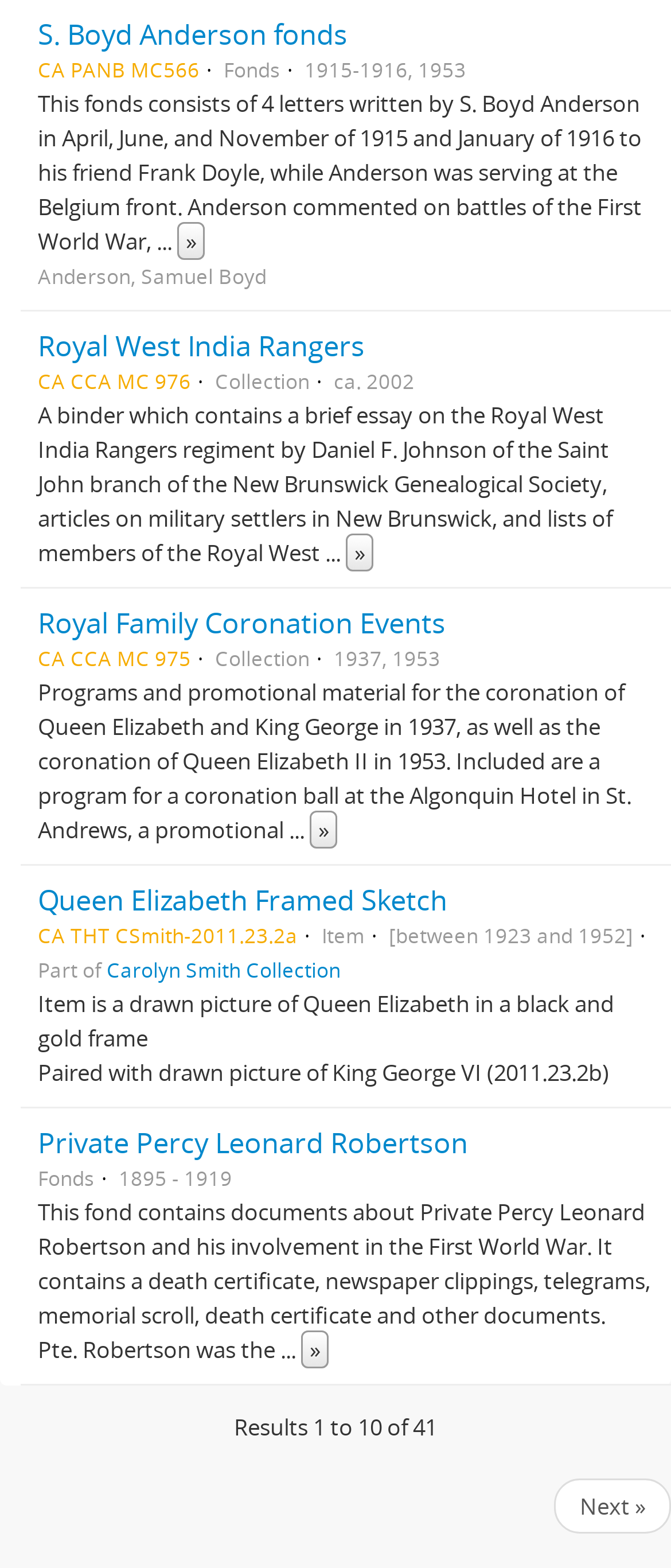Please locate the bounding box coordinates of the element that should be clicked to achieve the given instruction: "Learn more about Queen Elizabeth Framed Sketch".

[0.056, 0.562, 0.667, 0.586]